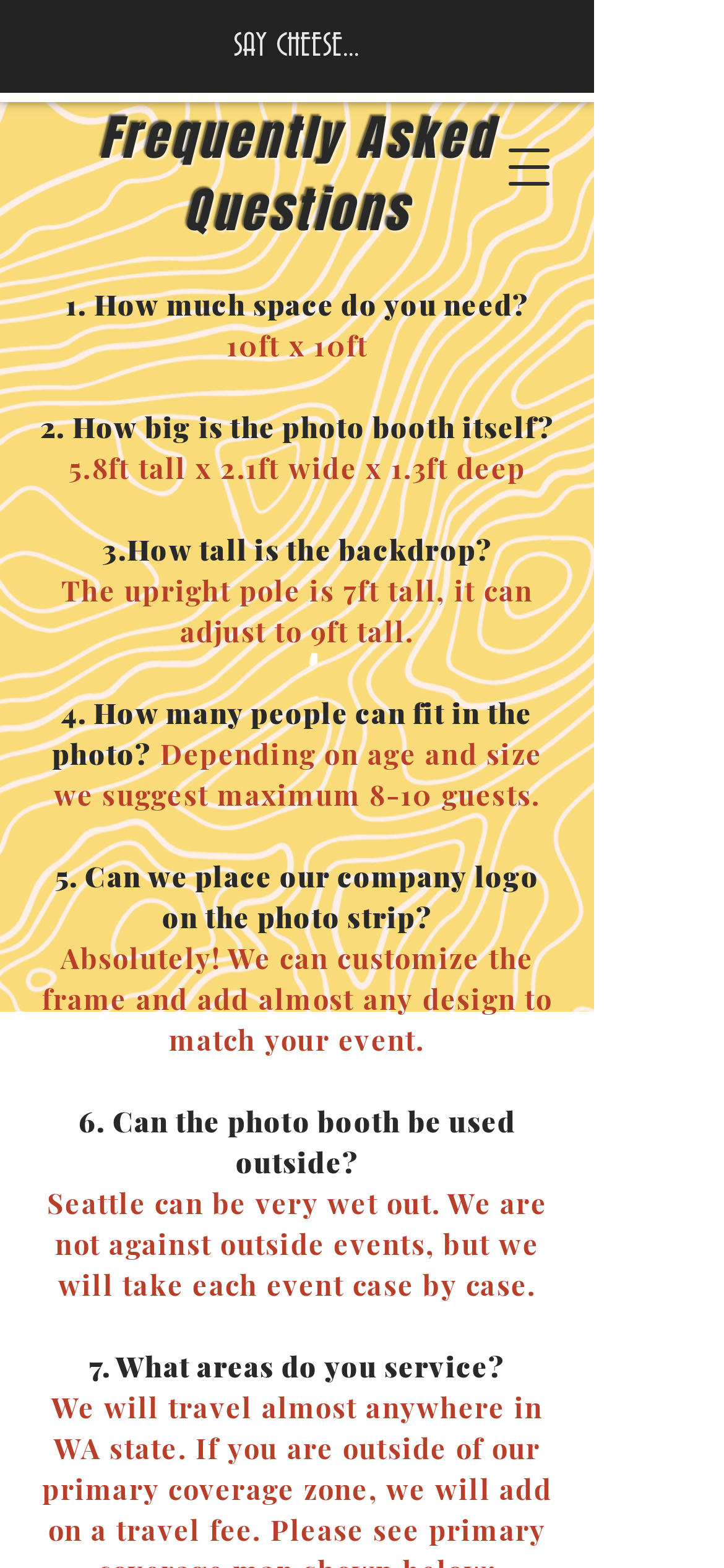What is the width of the photo booth itself?
Using the image, respond with a single word or phrase.

2.1ft